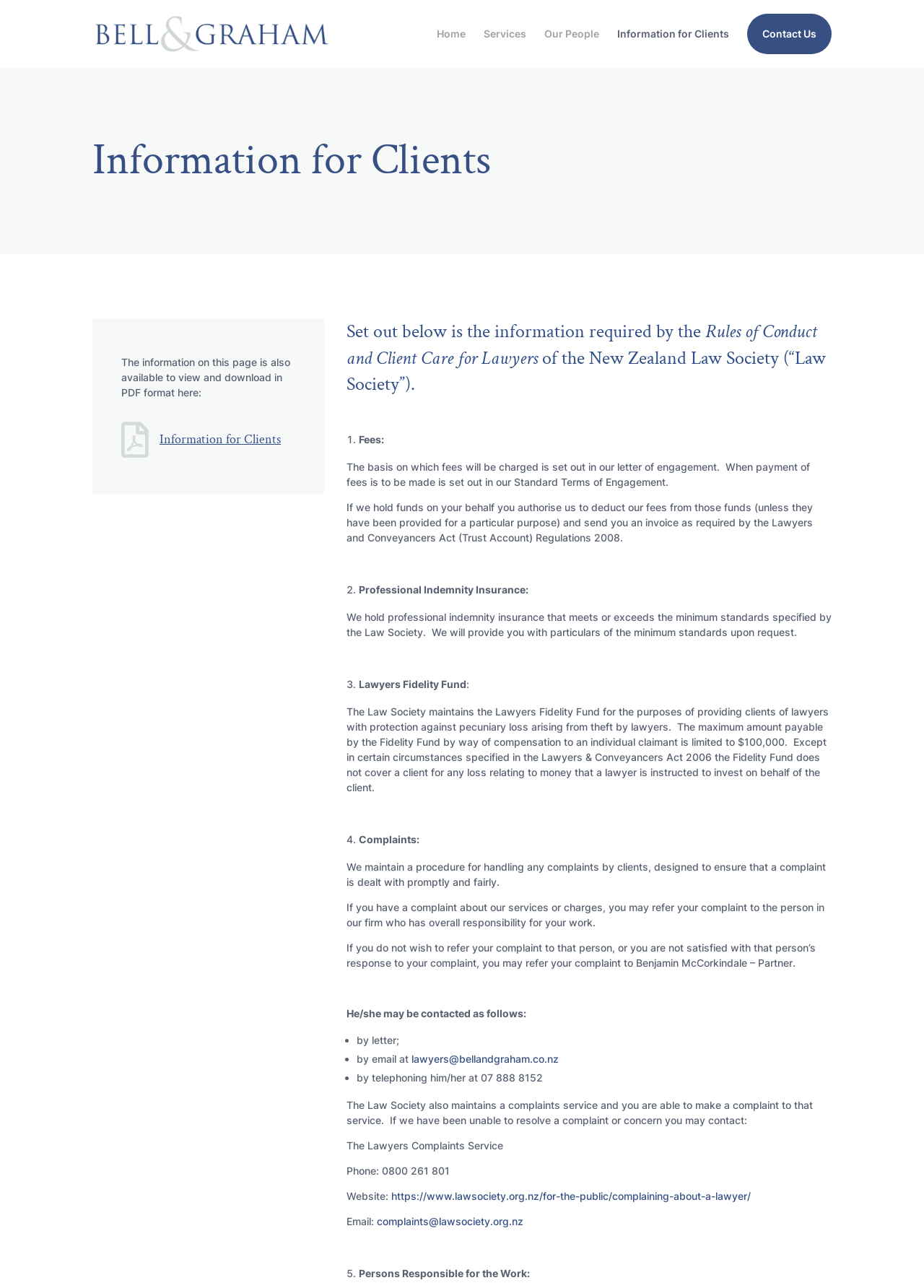Find the bounding box coordinates for the area you need to click to carry out the instruction: "Click the 'lawyers@bellandgraham.co.nz' email link". The coordinates should be four float numbers between 0 and 1, indicated as [left, top, right, bottom].

[0.445, 0.817, 0.604, 0.827]